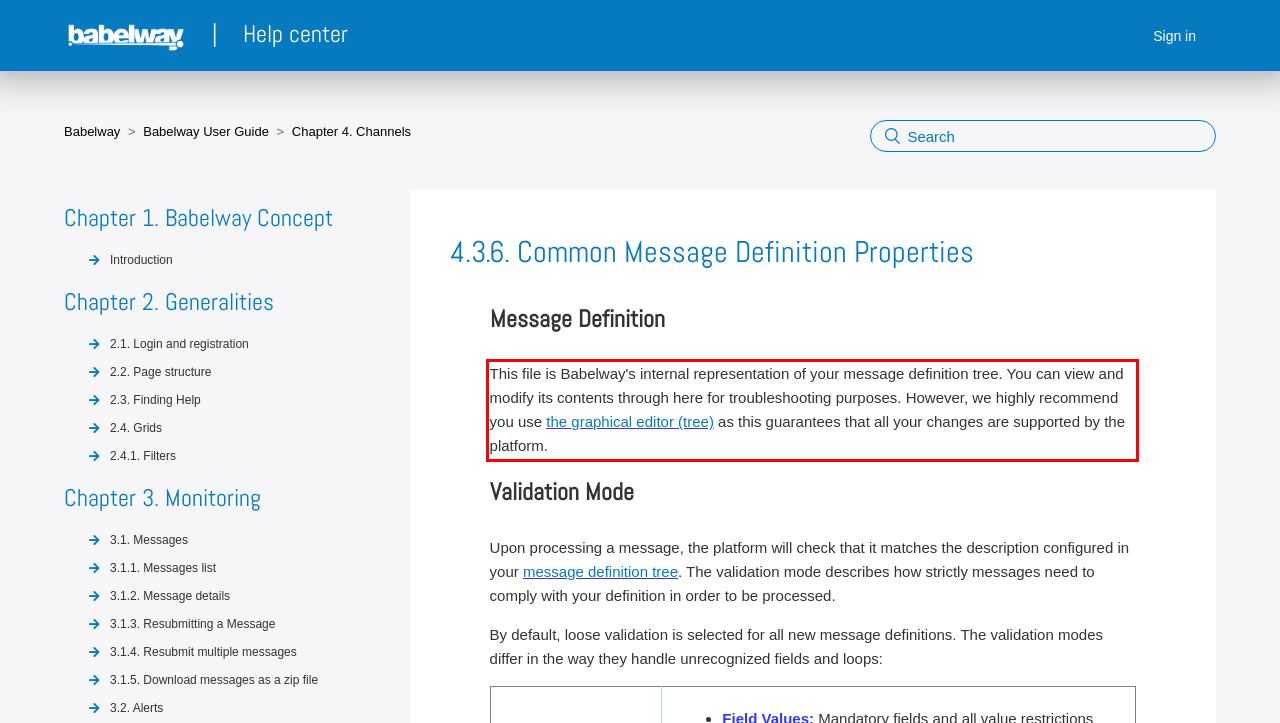Within the provided webpage screenshot, find the red rectangle bounding box and perform OCR to obtain the text content.

This file is Babelway's internal representation of your message definition tree. You can view and modify its contents through here for troubleshooting purposes. However, we highly recommend you use the graphical editor (tree) as this guarantees that all your changes are supported by the platform.